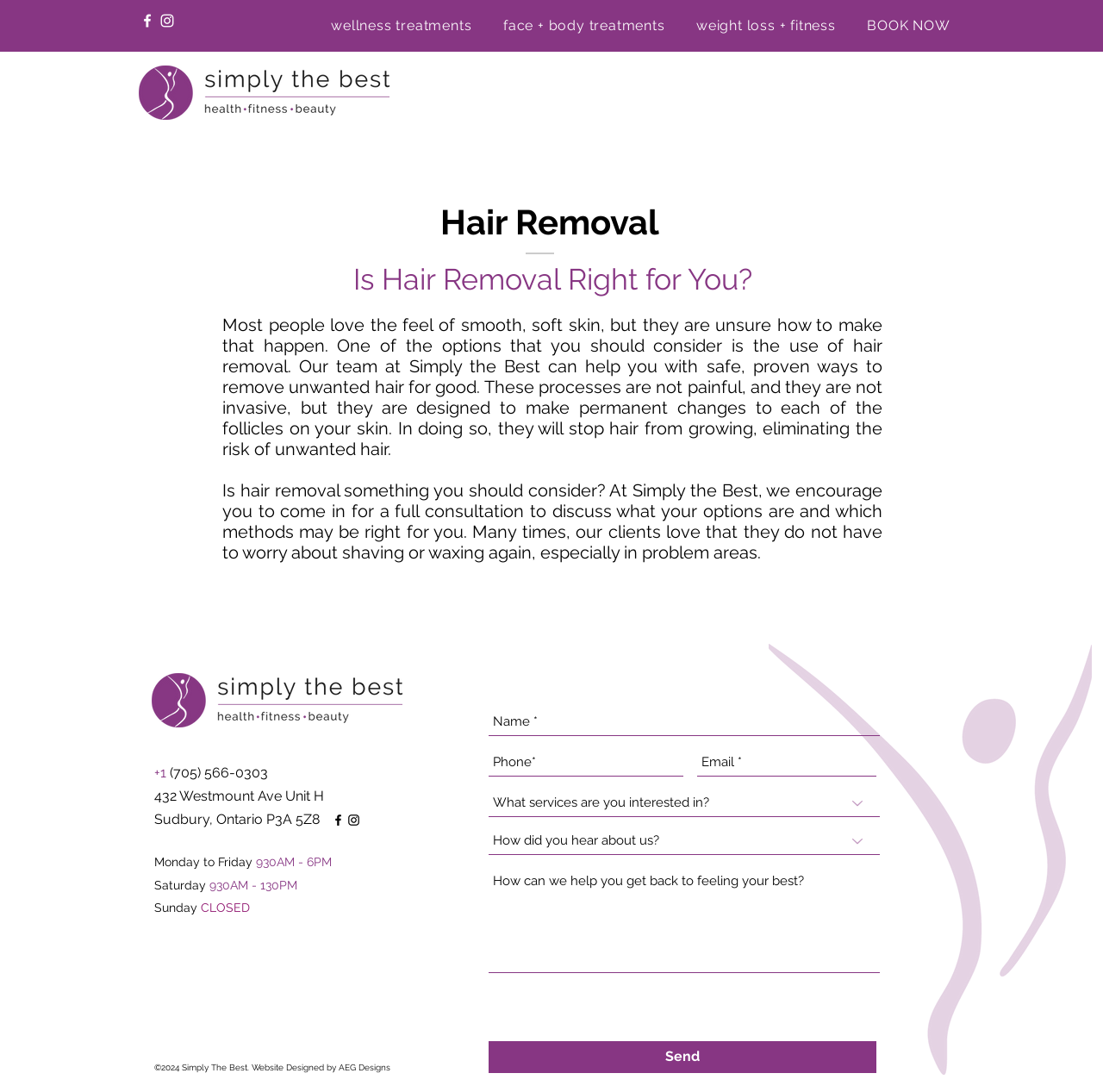How many textboxes are there in the contact form?
Using the image, give a concise answer in the form of a single word or short phrase.

4